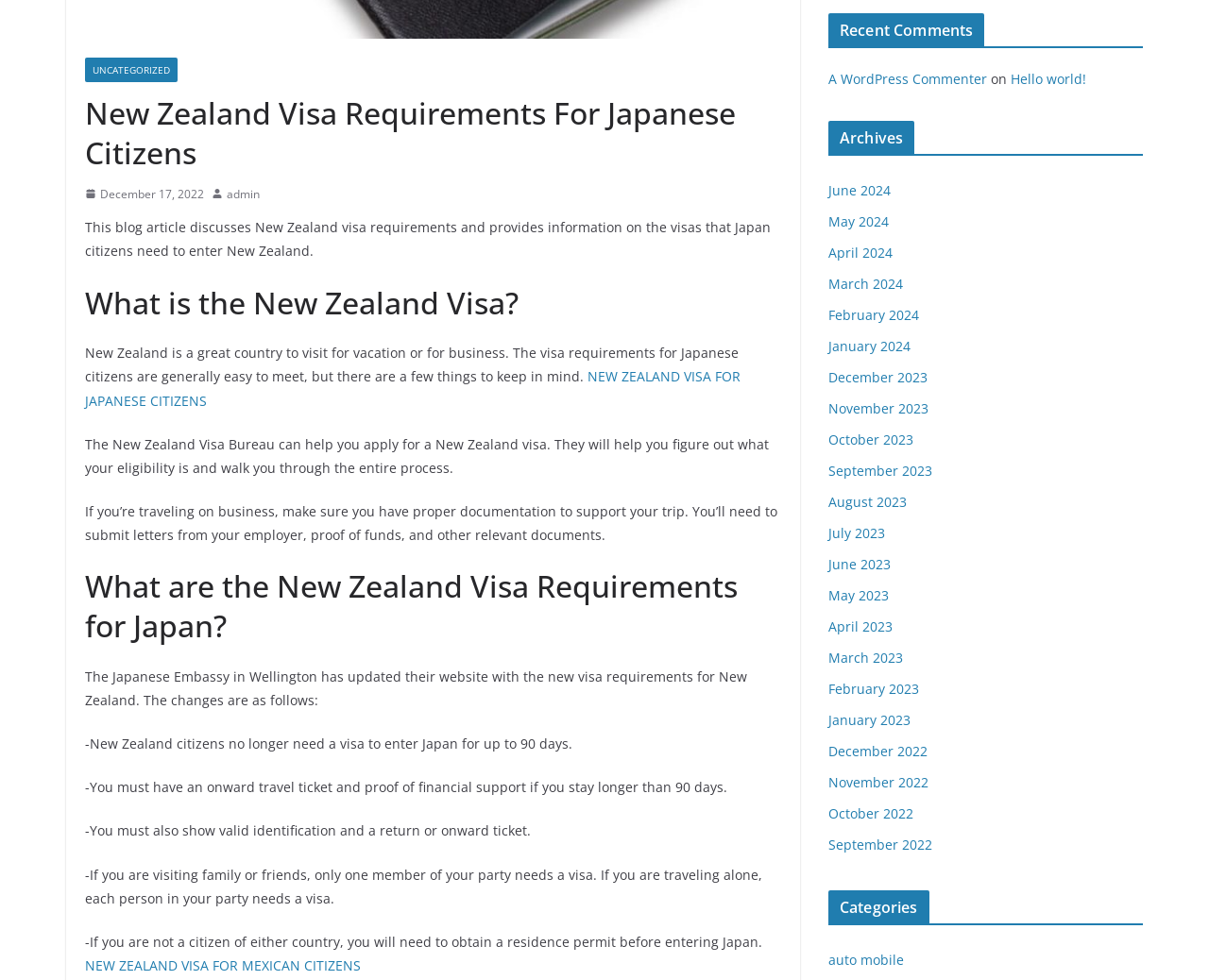Highlight the bounding box of the UI element that corresponds to this description: "December 17, 2022December 17, 2022".

[0.07, 0.187, 0.169, 0.208]